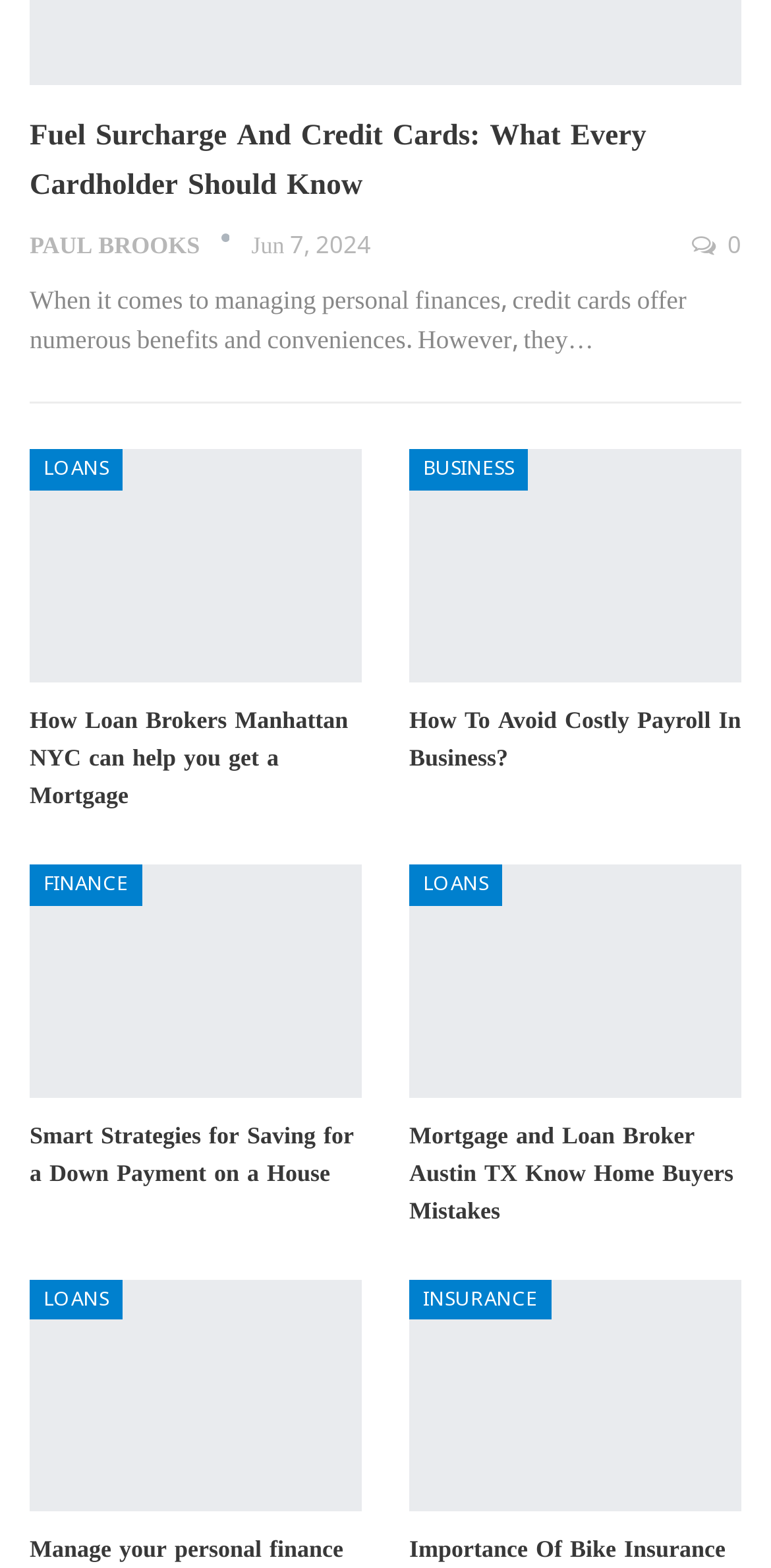How many categories are listed on the webpage? Based on the screenshot, please respond with a single word or phrase.

4